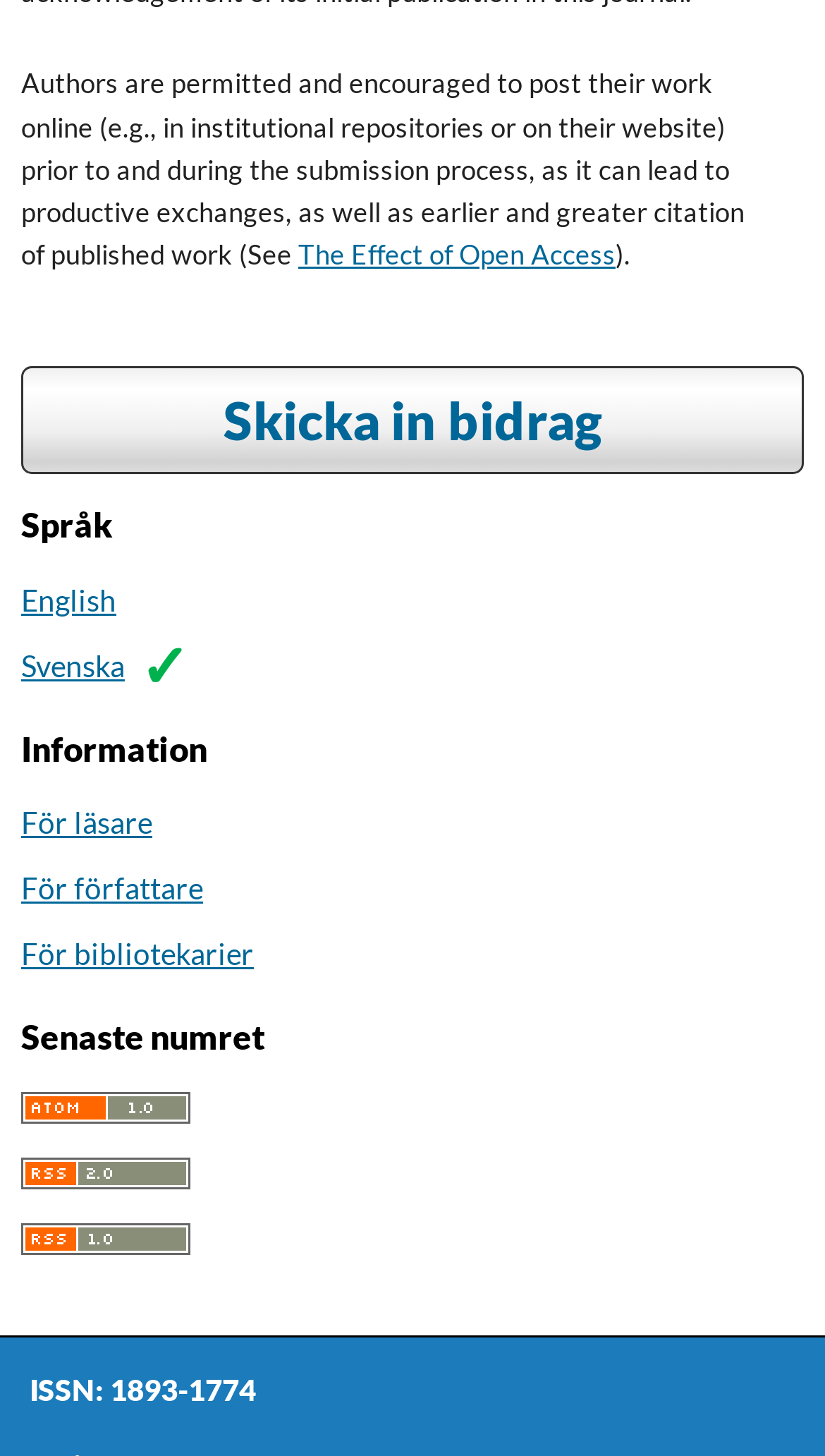By analyzing the image, answer the following question with a detailed response: How many RSS feed options are available?

I counted the number of RSS feed options, which are Atom, RSS2, and RSS1, each represented by a link and an icon.